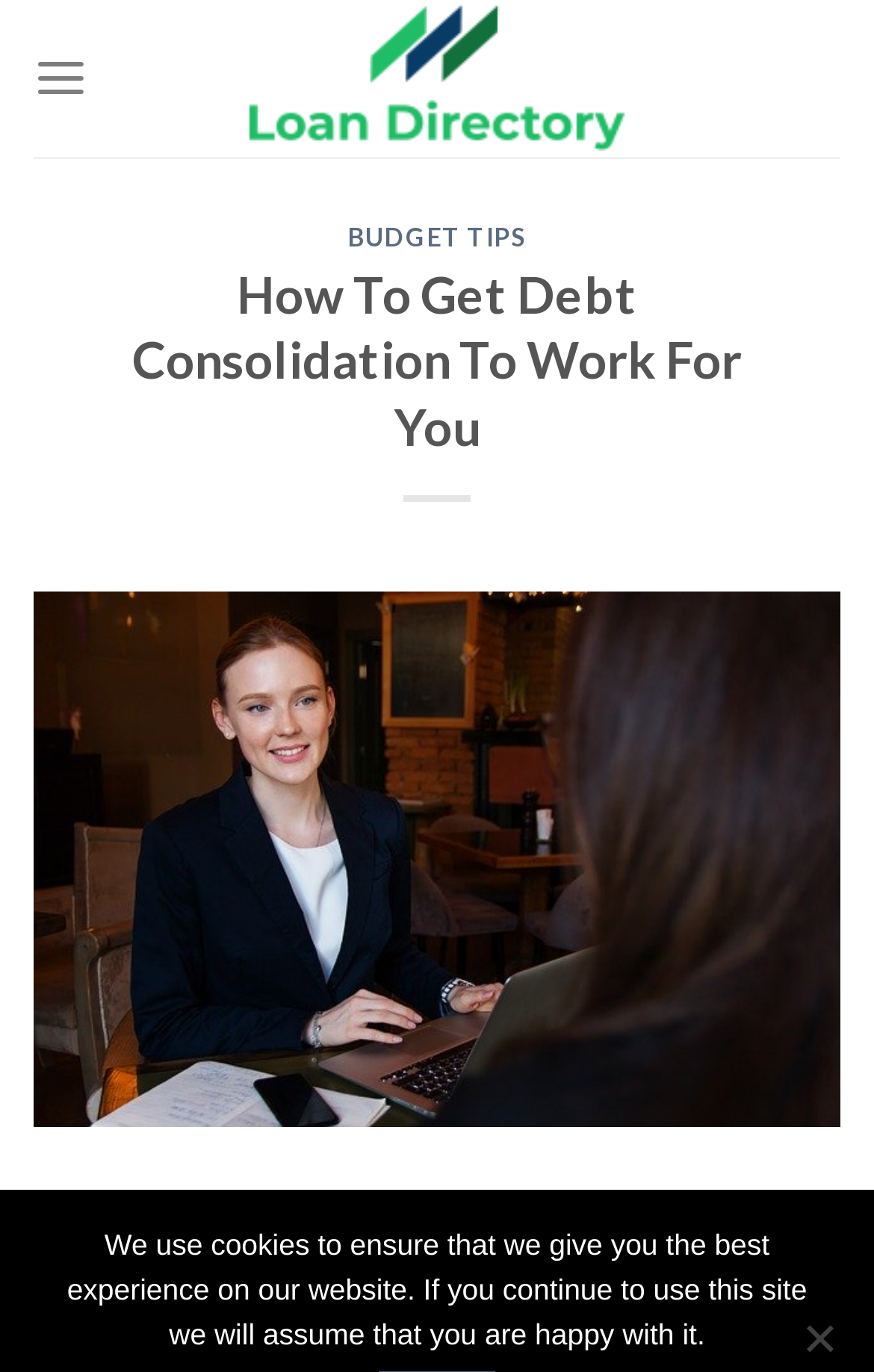Please identify the primary heading on the webpage and return its text.

How To Get Debt Consolidation To Work For You